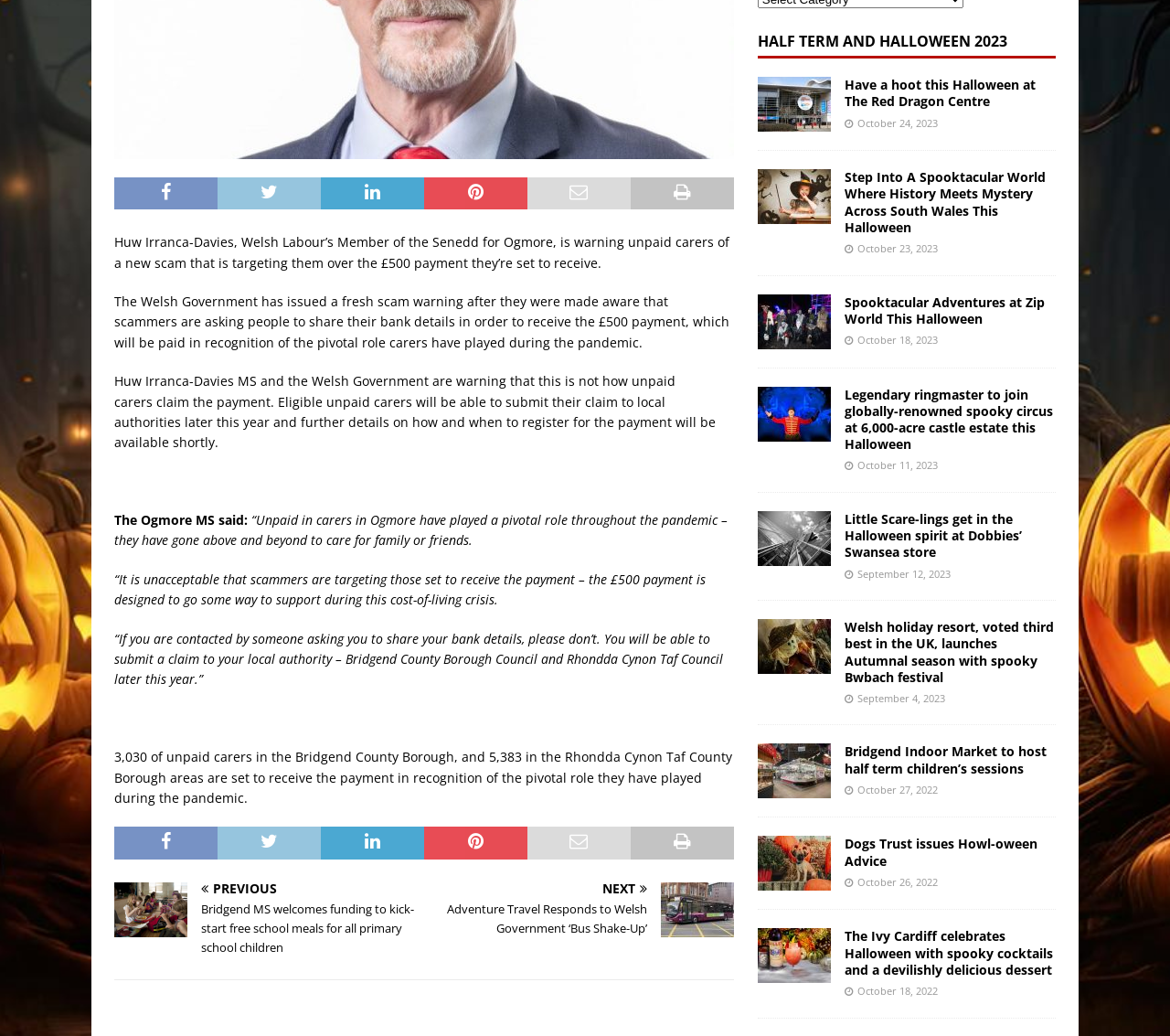Identify the bounding box coordinates for the UI element described as: "Half Term and Halloween 2023". The coordinates should be provided as four floats between 0 and 1: [left, top, right, bottom].

[0.647, 0.03, 0.861, 0.05]